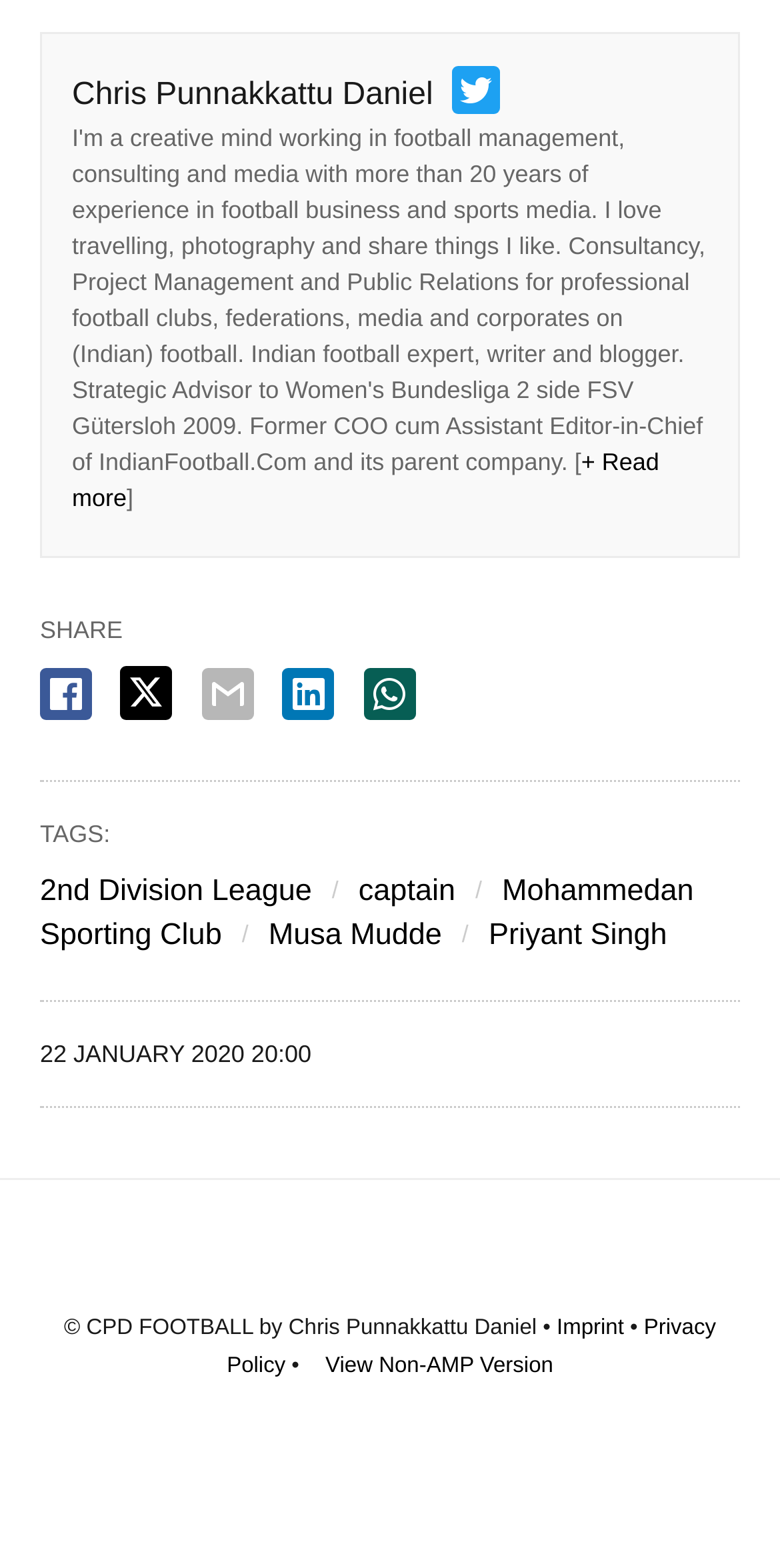What are the sharing options available?
Please use the image to provide a one-word or short phrase answer.

facebook, twitter, email, linkedin, whatsapp